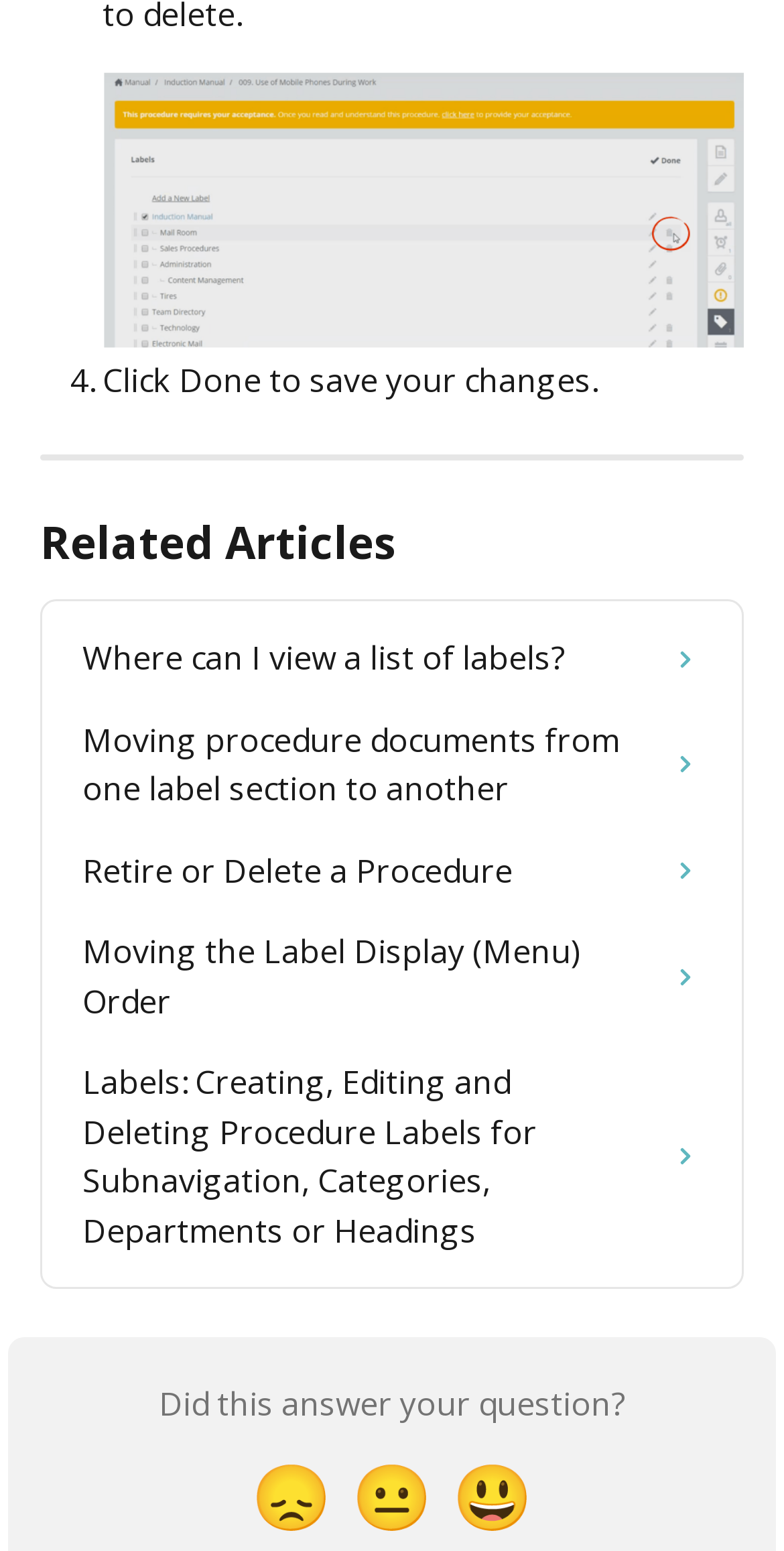Please give a concise answer to this question using a single word or phrase: 
What is the purpose of the reaction buttons?

Rate the answer